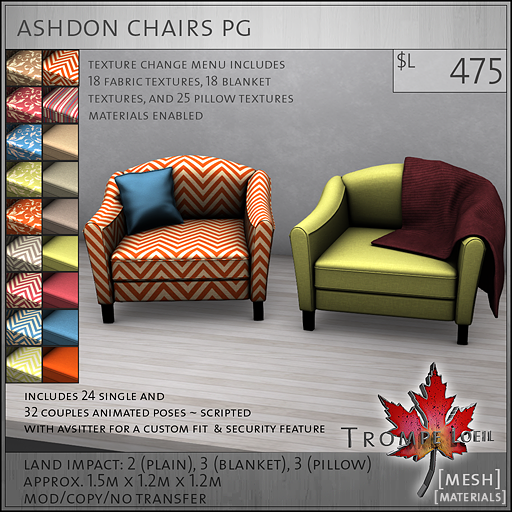How many fabric options are available for the chairs?
Answer the question with just one word or phrase using the image.

18